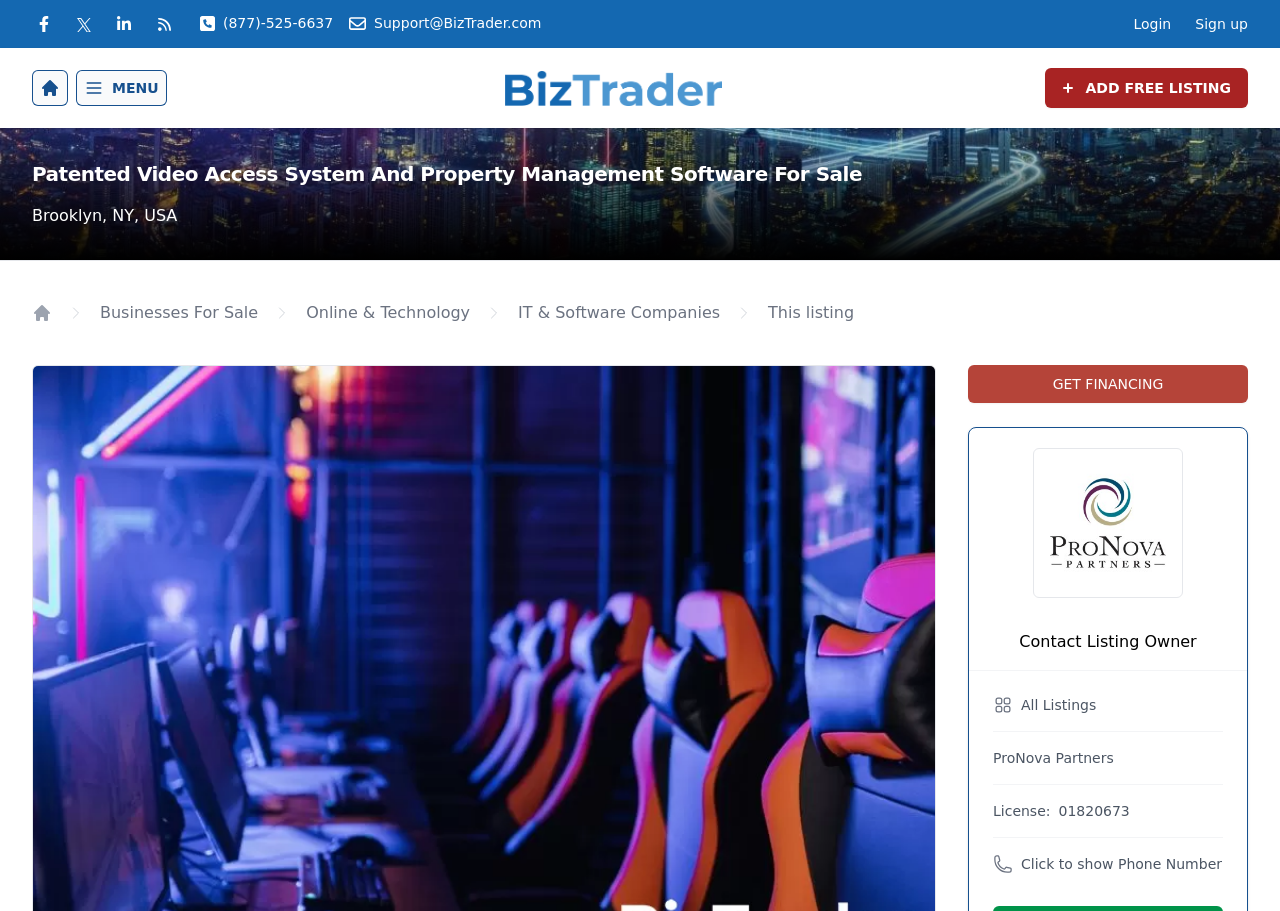Write an elaborate caption that captures the essence of the webpage.

The webpage appears to be a business listing page for a patented video access system and property management software for sale. At the top left corner, there are four social media links, including Facebook, Twitter, LinkedIn, and RSS, each accompanied by a small icon. Next to these links, there is a phone number and an email address.

On the top right corner, there are two buttons, "Login" and "Sign up". Below these buttons, there is a navigation menu with links to "Home", "BizTrader", and "ADD FREE LISTING". The "BizTrader" link has a logo image next to it.

The main content of the page starts with a heading that matches the title of the page, followed by a subheading indicating the location, "Brooklyn, NY, USA". Below this, there is a breadcrumb navigation menu that shows the hierarchy of the current page, with links to "Home", "Businesses For Sale", "Online & Technology", "IT & Software Companies", and "This listing".

The main content area is divided into two sections. The left section has a heading "Contact Listing Owner" and a link to "GET FINANCING". The right section has a heading "All Listings" with an image next to it, followed by the listing owner's information, including their name, "ProNova Partners", and their license number.

At the bottom of the page, there is a button to show the phone number of the listing owner, accompanied by a small icon.